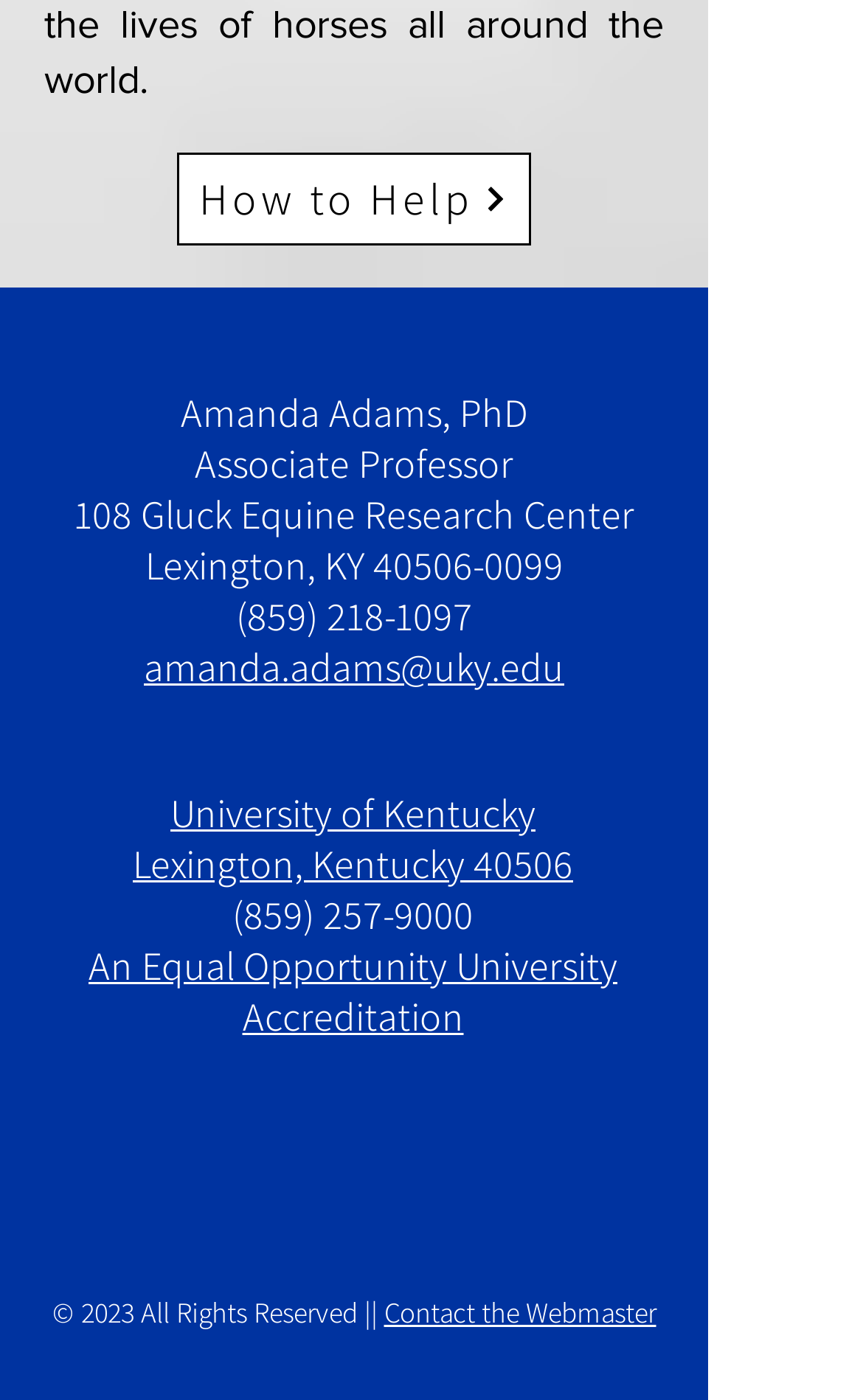Please find the bounding box coordinates in the format (top-left x, top-left y, bottom-right x, bottom-right y) for the given element description. Ensure the coordinates are floating point numbers between 0 and 1. Description: An Equal Opportunity University

[0.103, 0.671, 0.715, 0.708]